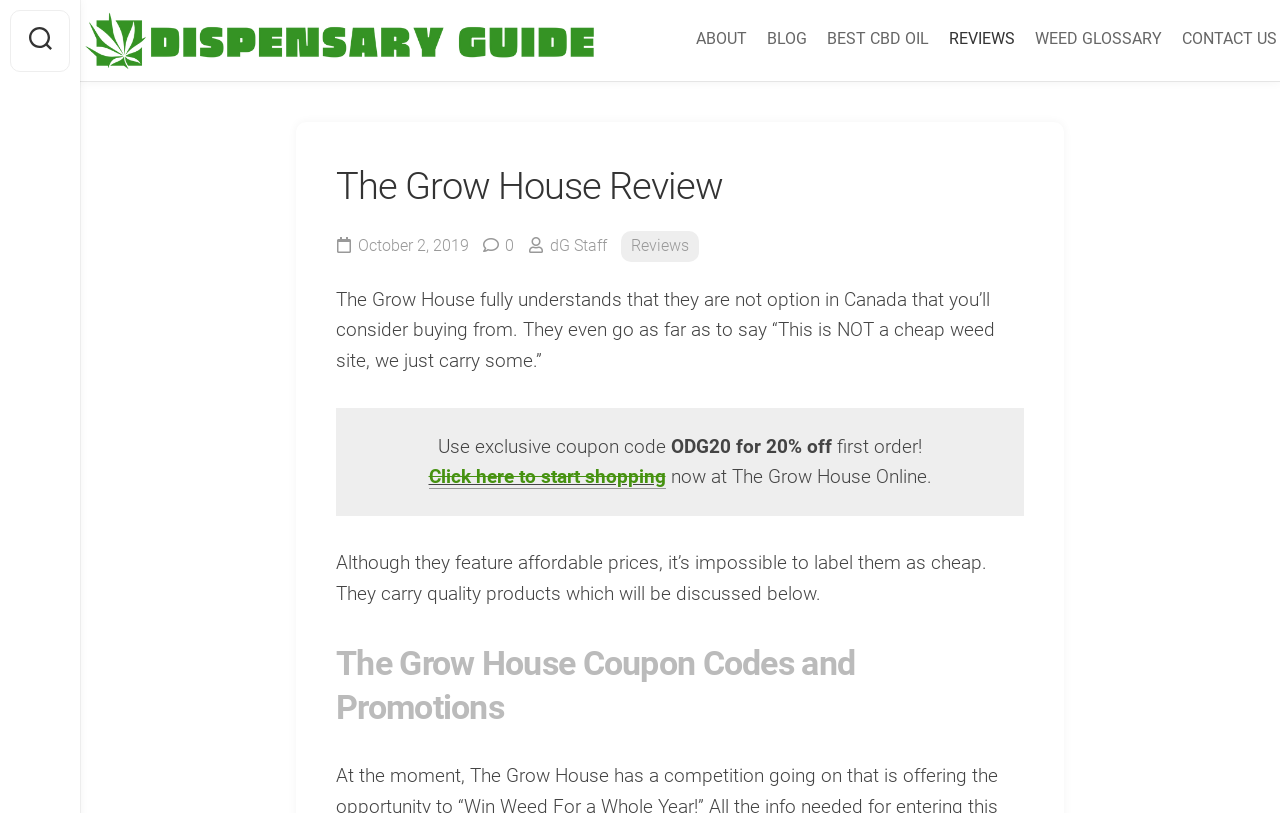What is the purpose of the coupon code ODG20?
From the screenshot, supply a one-word or short-phrase answer.

20% off first order